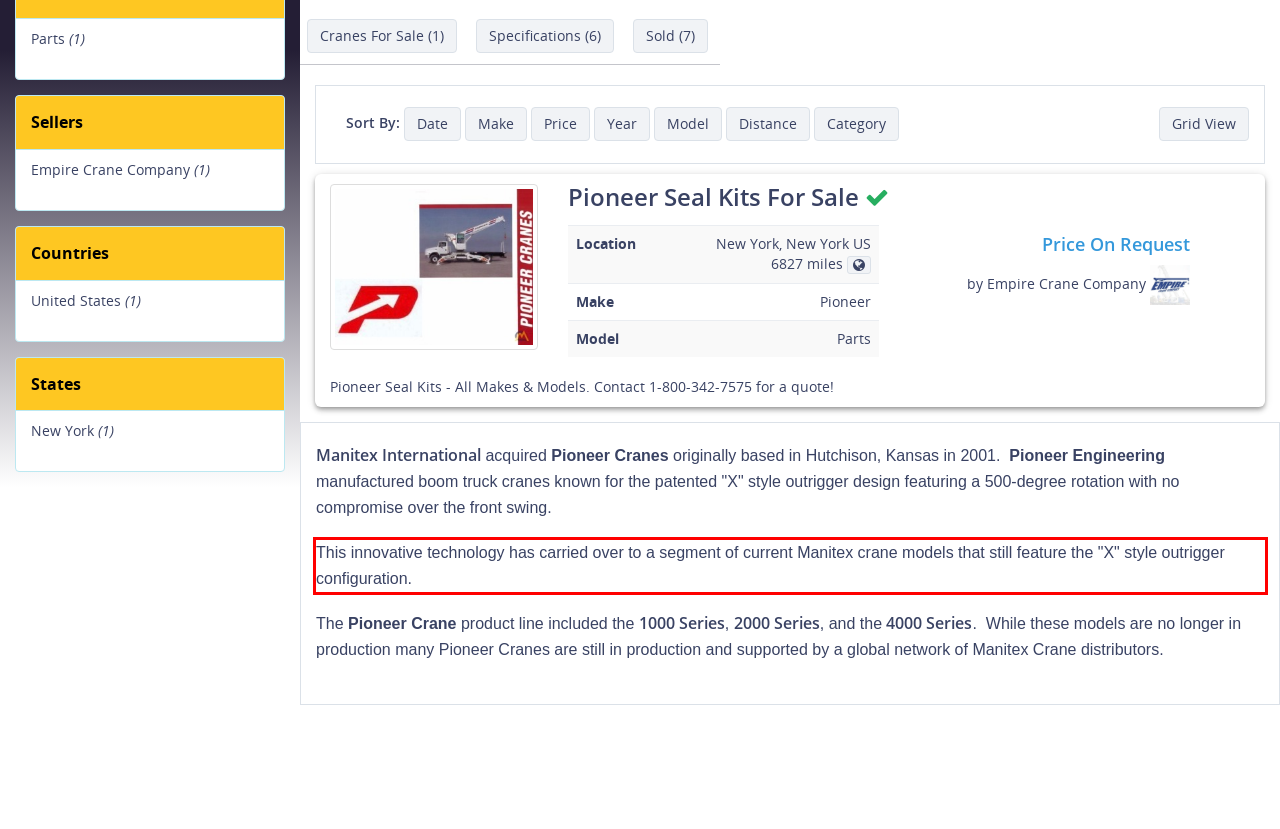With the provided screenshot of a webpage, locate the red bounding box and perform OCR to extract the text content inside it.

This innovative technology has carried over to a segment of current Manitex crane models that still feature the "X" style outrigger configuration.